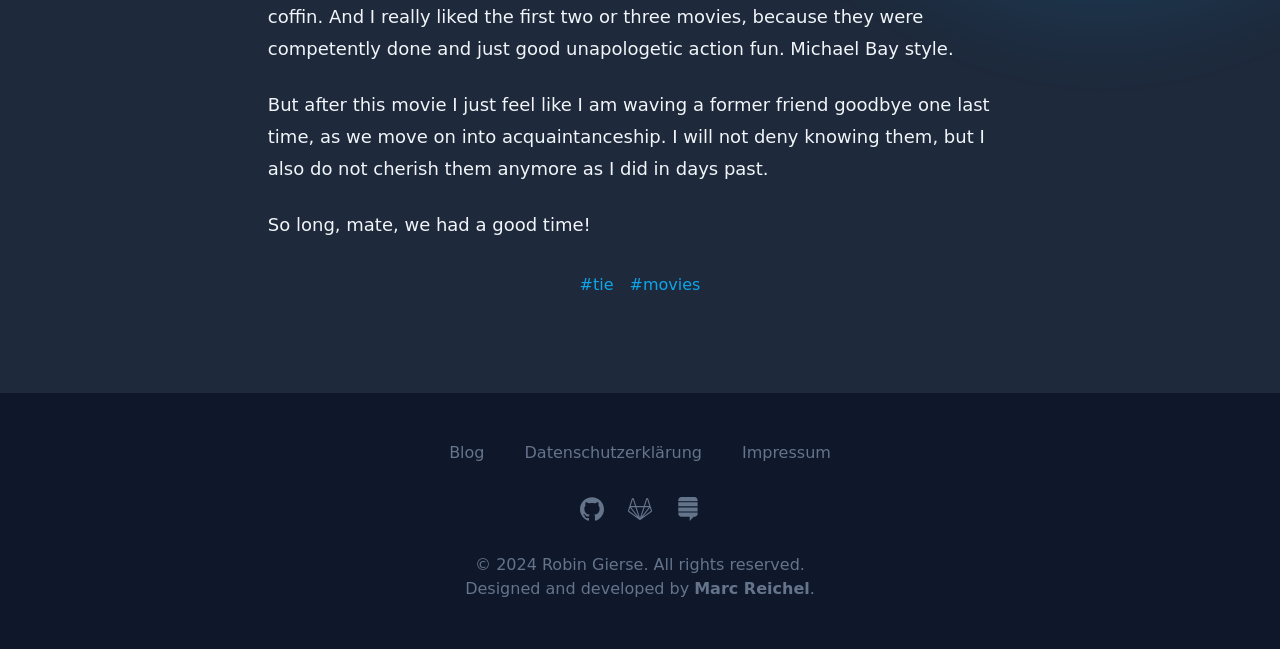Locate the bounding box coordinates of the UI element described by: "GitHub". The bounding box coordinates should consist of four float numbers between 0 and 1, i.e., [left, top, right, bottom].

[0.453, 0.766, 0.472, 0.803]